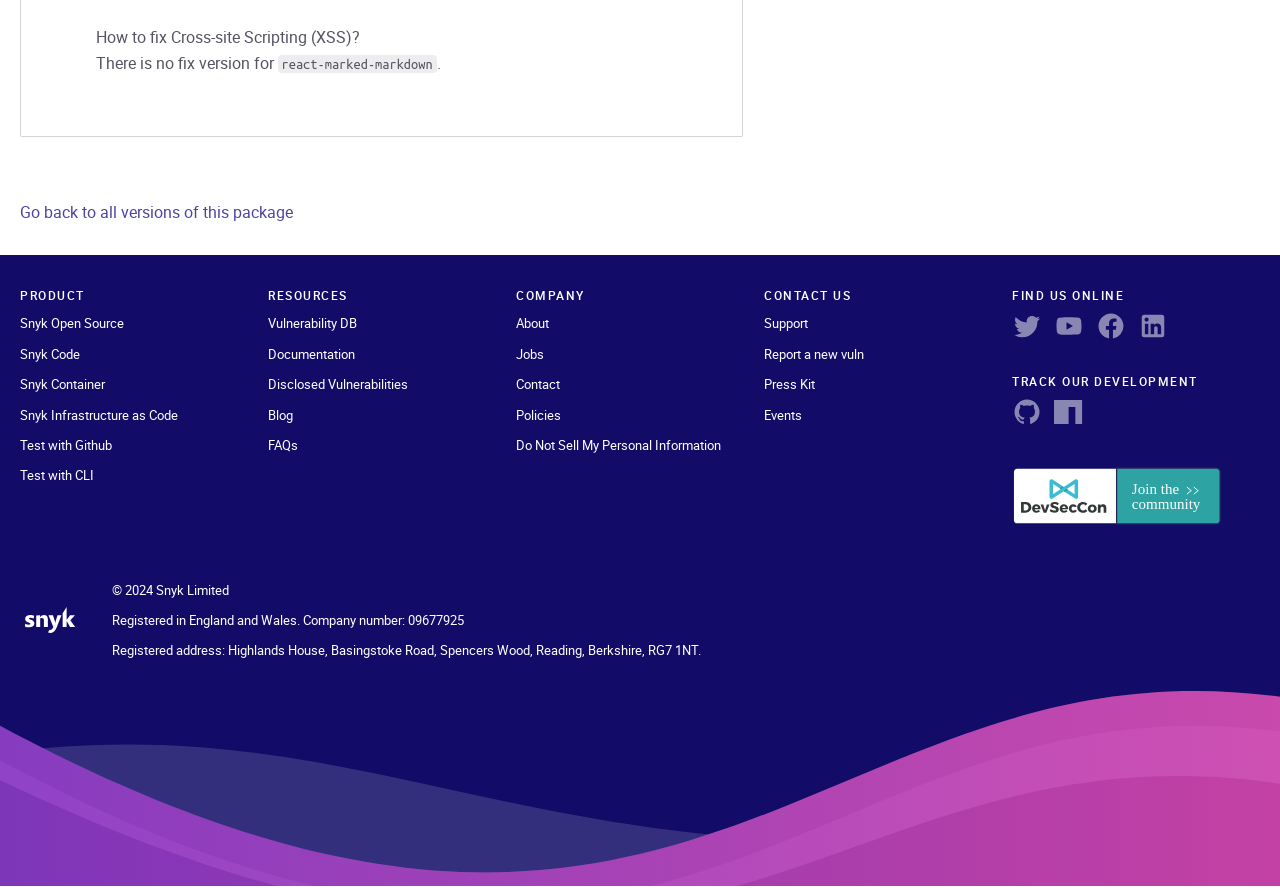Please find the bounding box for the UI element described by: "alt="DevSecOps Community Podcast"".

[0.791, 0.579, 0.955, 0.598]